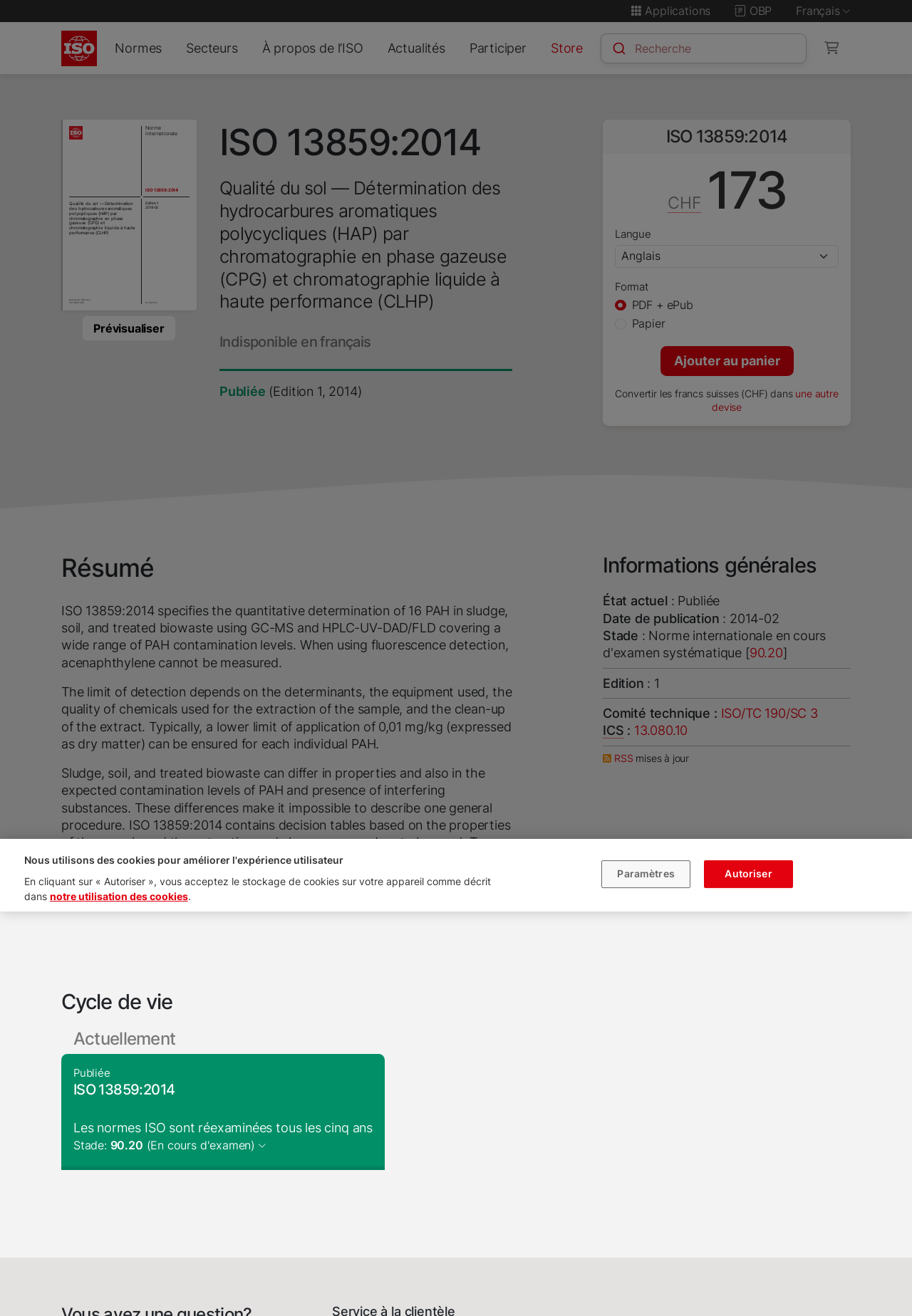Can you provide the bounding box coordinates for the element that should be clicked to implement the instruction: "View the 'Résumé'"?

[0.067, 0.42, 0.169, 0.444]